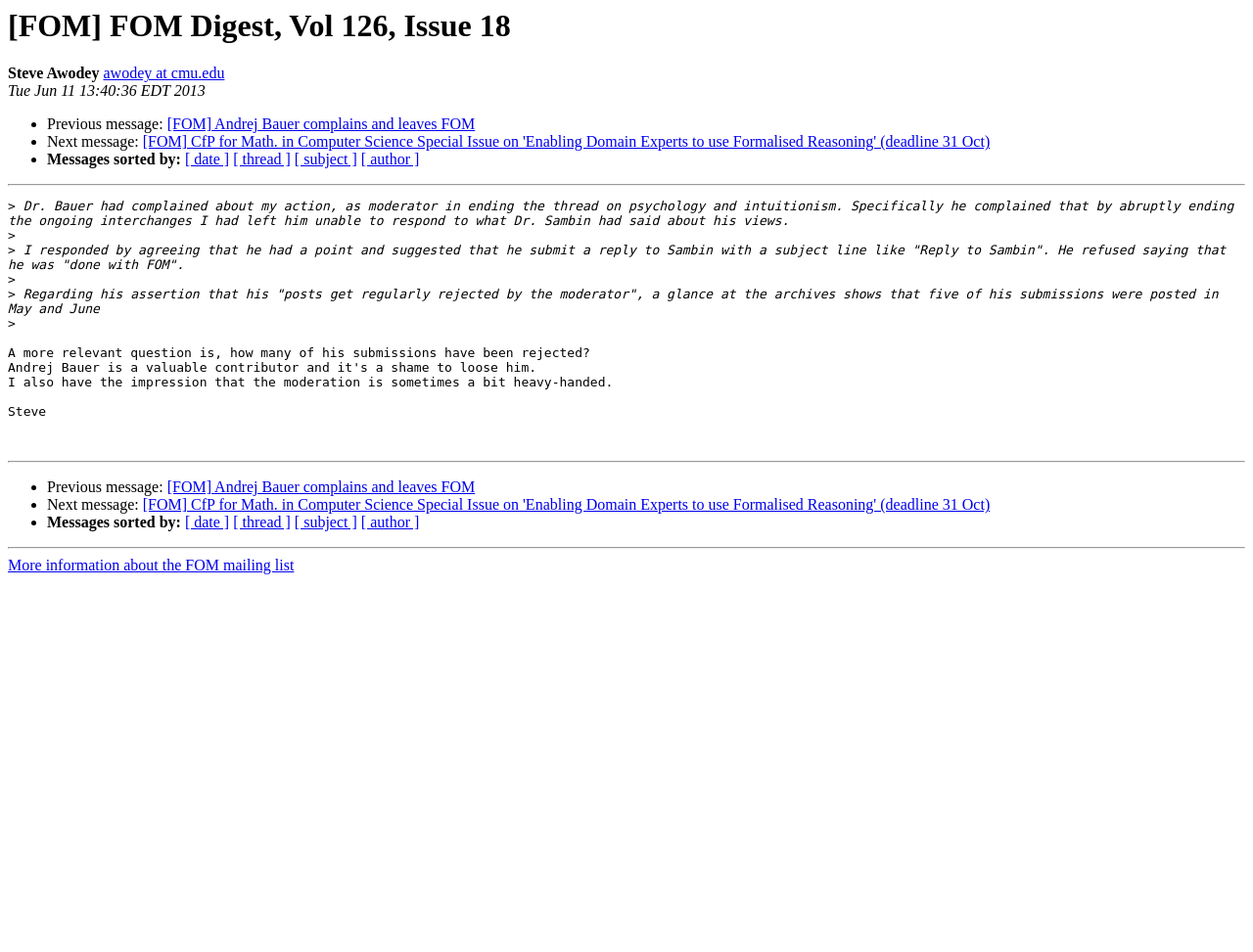From the image, can you give a detailed response to the question below:
What is the date of this message?

I found the date of this message by examining the static text element 'Tue Jun 11 13:40:36 EDT 2013' which is located below the author's name, indicating that it is the date of the message.